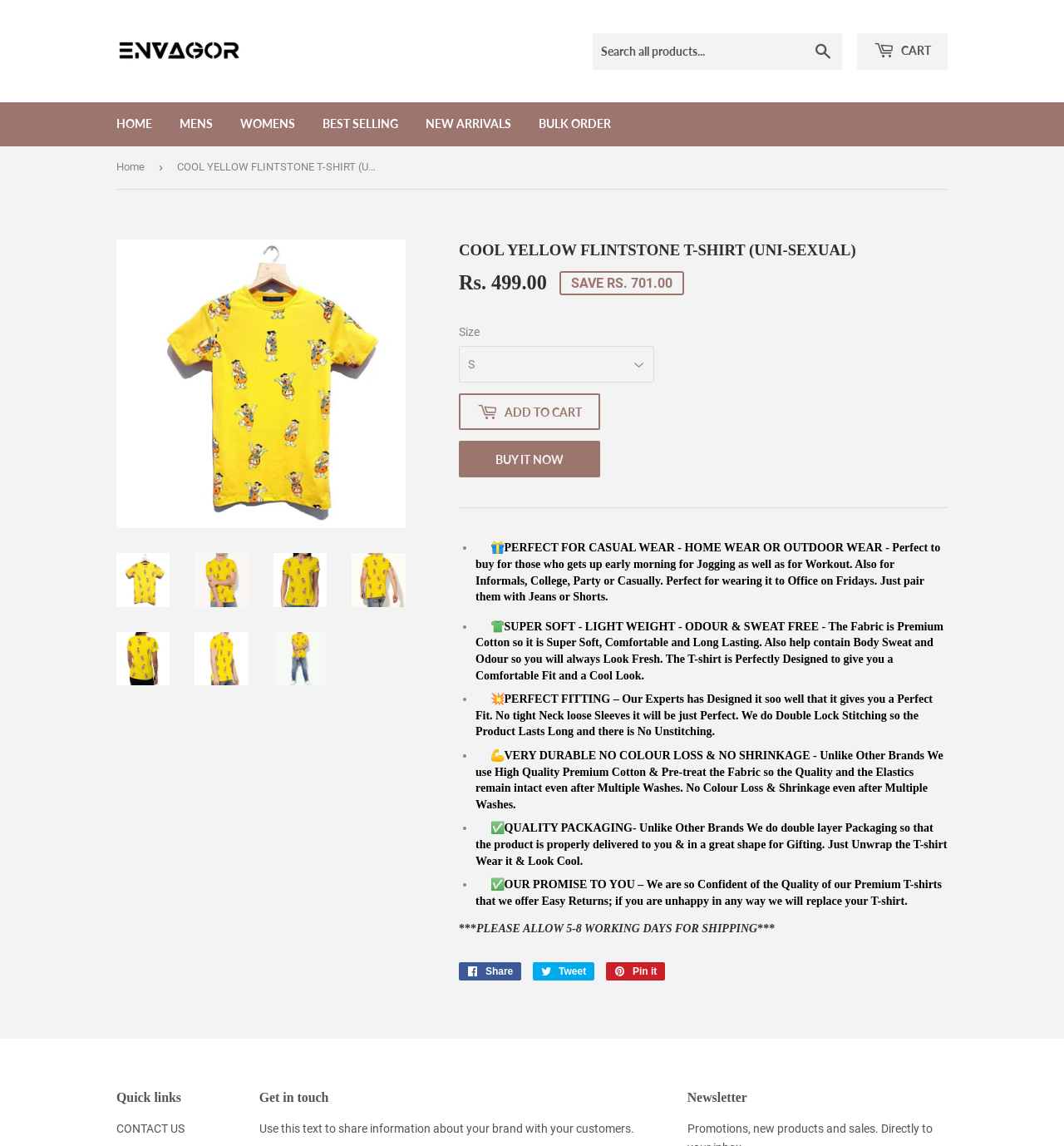Show the bounding box coordinates for the HTML element as described: "MENS".

[0.157, 0.089, 0.212, 0.127]